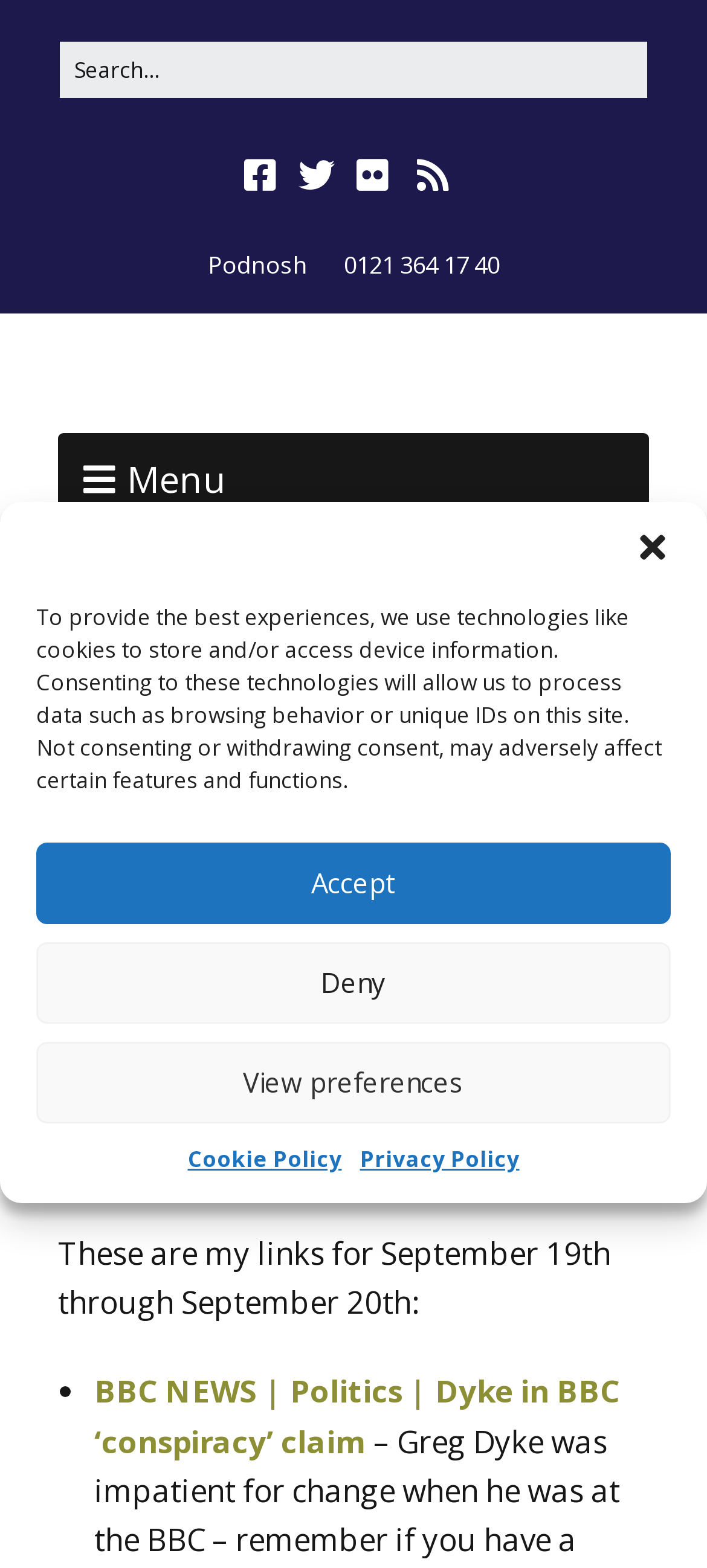Please provide a one-word or phrase answer to the question: 
What is the text on the button to close the dialog?

Close dialog